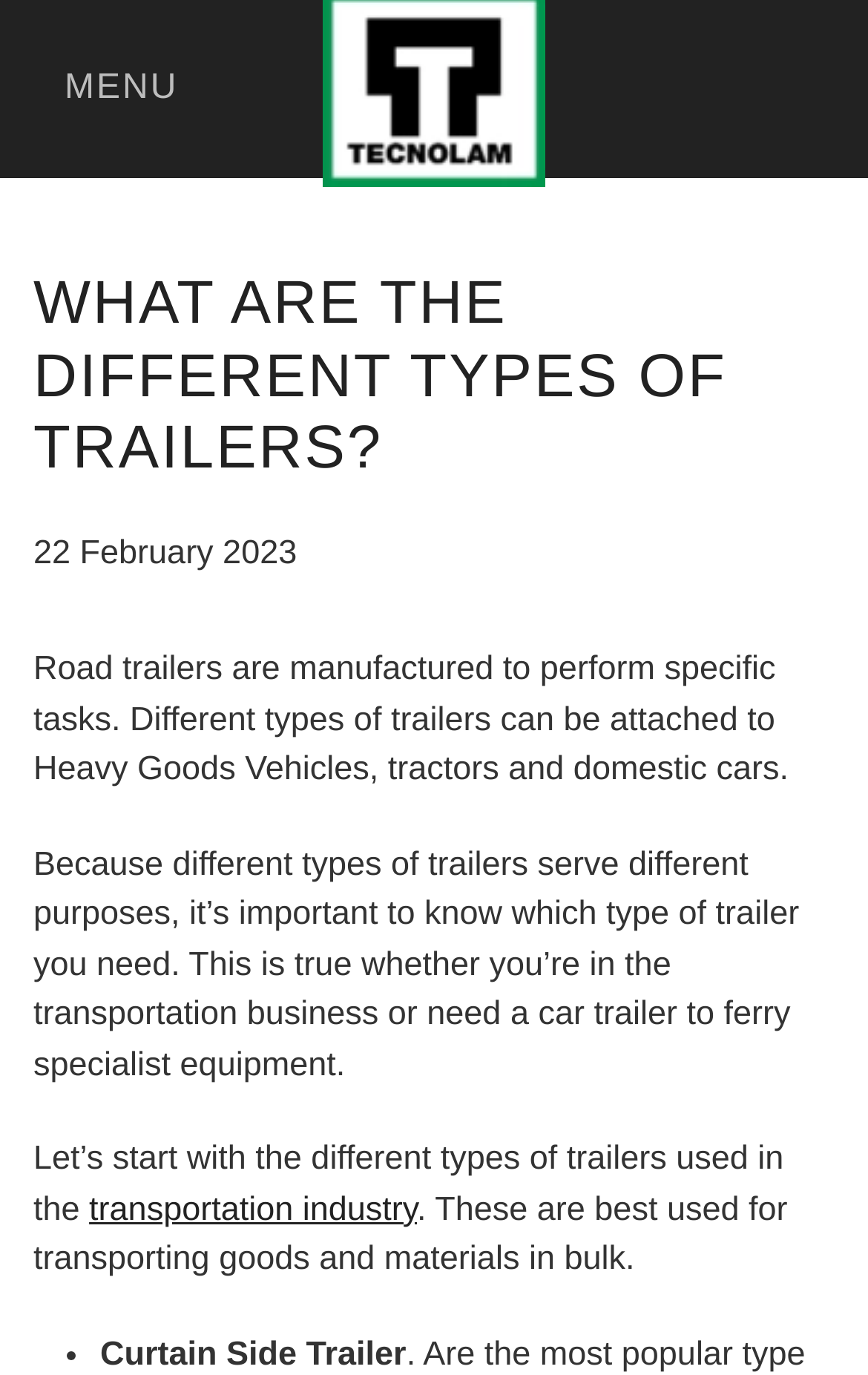What is the industry mentioned in the article?
Using the image as a reference, answer with just one word or a short phrase.

Transportation industry